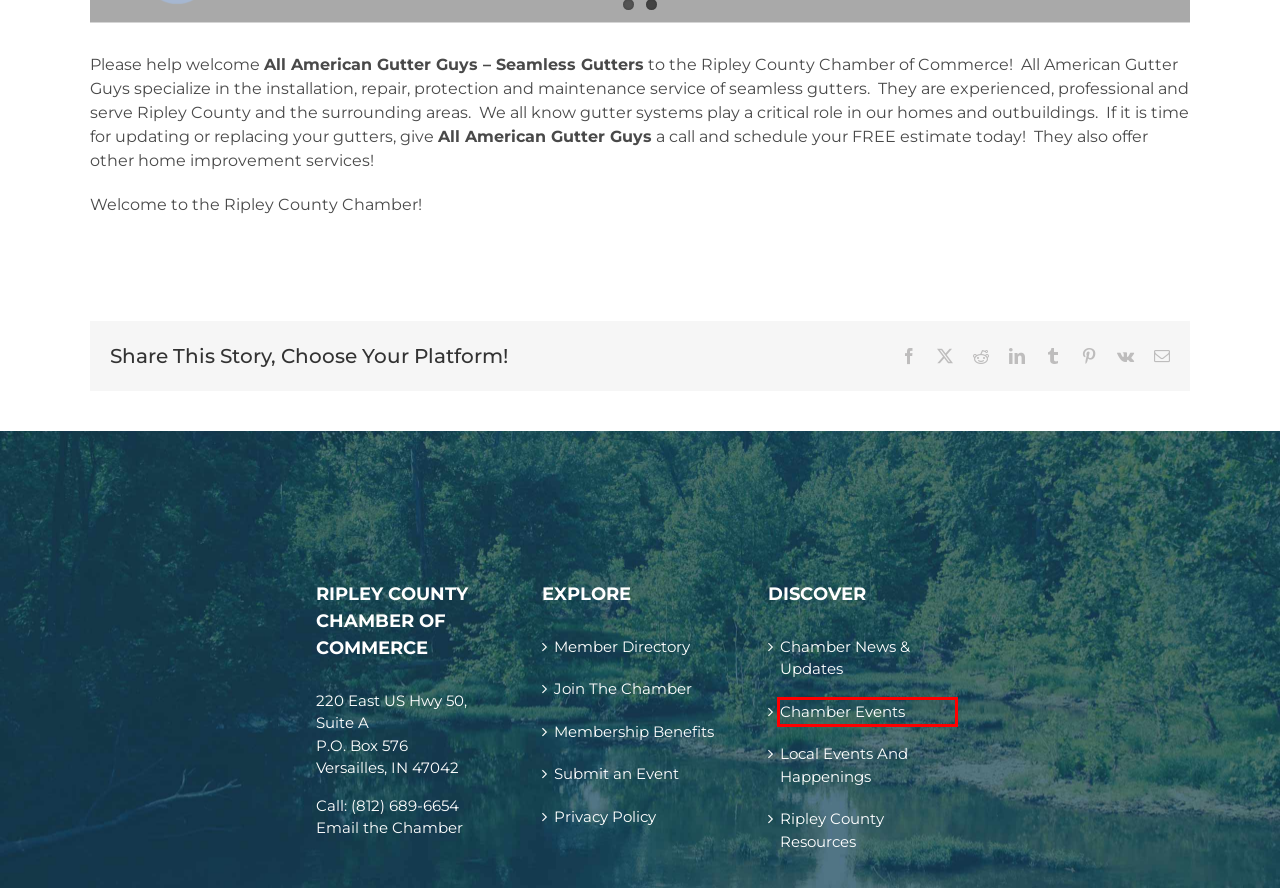You have a screenshot of a webpage, and a red bounding box highlights an element. Select the webpage description that best fits the new page after clicking the element within the bounding box. Options are:
A. Local Events And Happenings - Ripley County Chamber of Commerce
B. Chamber Events - Ripley County Chamber of Commerce
C. Privacy Policy - Ripley County Chamber of Commerce
D. Chamber News - Ripley County Chamber of Commerce
E. Membership Benefits - Ripley County Chamber of Commerce
F. Ripley County Resources - Ripley County Chamber of Commerce
G. News Archives - Ripley County Chamber of Commerce
H. Member Search By Category - Ripley County Chamber of Commerce

B